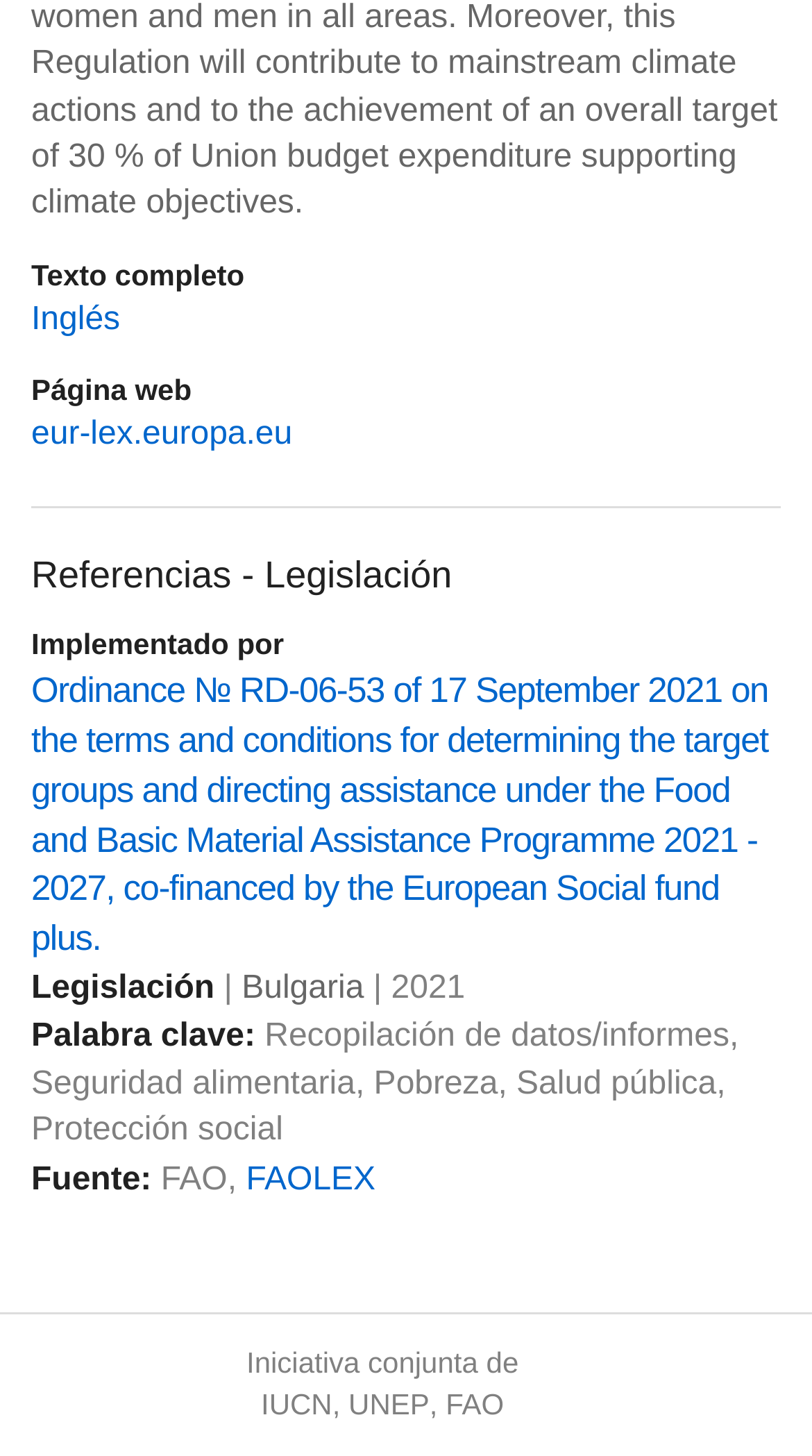Using the information from the screenshot, answer the following question thoroughly:
What is the country of the legislation?

I found the answer by looking at the static text 'Bulgaria' under the 'País/Territorio' generic element, which suggests that the country of the legislation is Bulgaria.